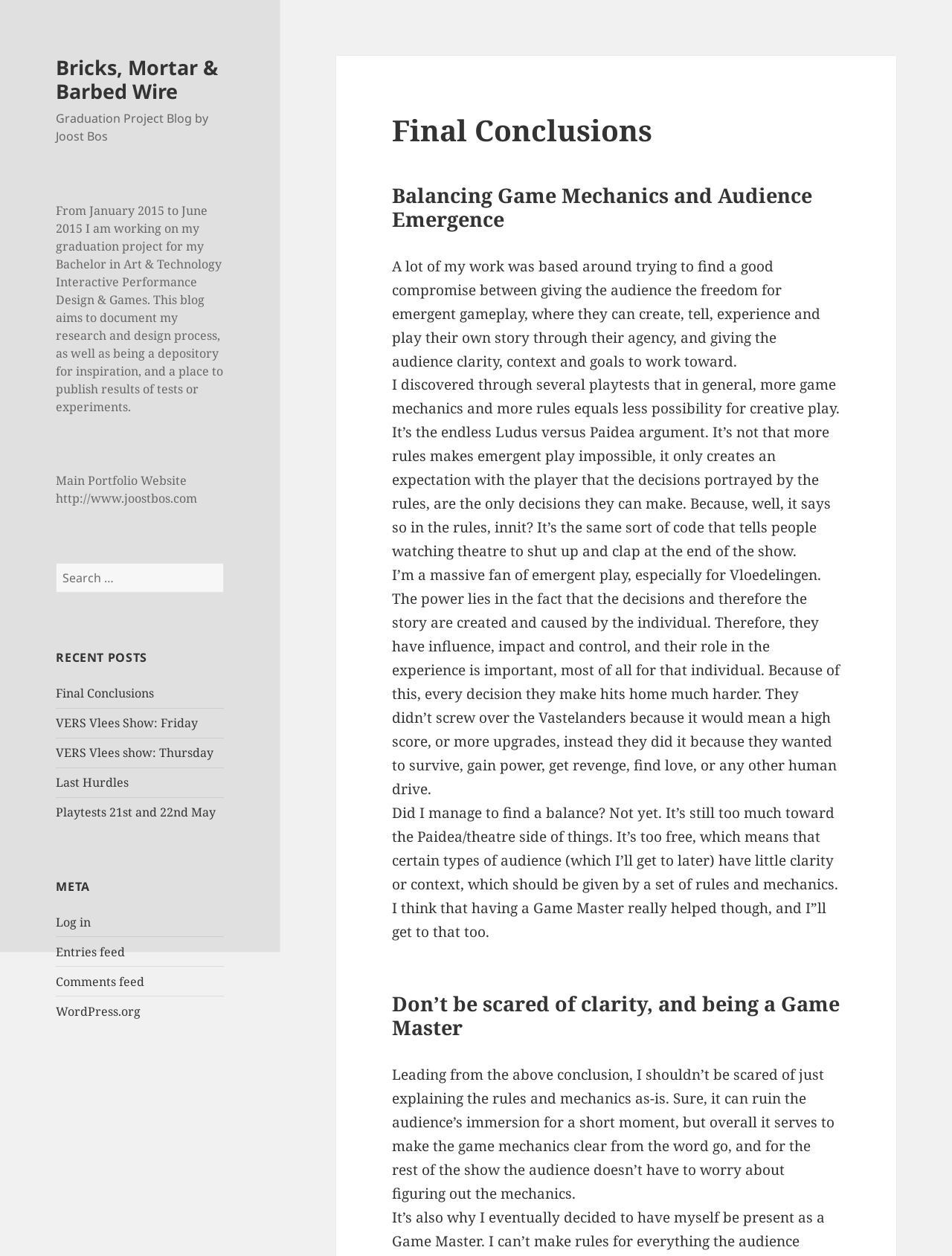Please identify the bounding box coordinates of the clickable element to fulfill the following instruction: "Log in to the website". The coordinates should be four float numbers between 0 and 1, i.e., [left, top, right, bottom].

[0.059, 0.727, 0.096, 0.74]